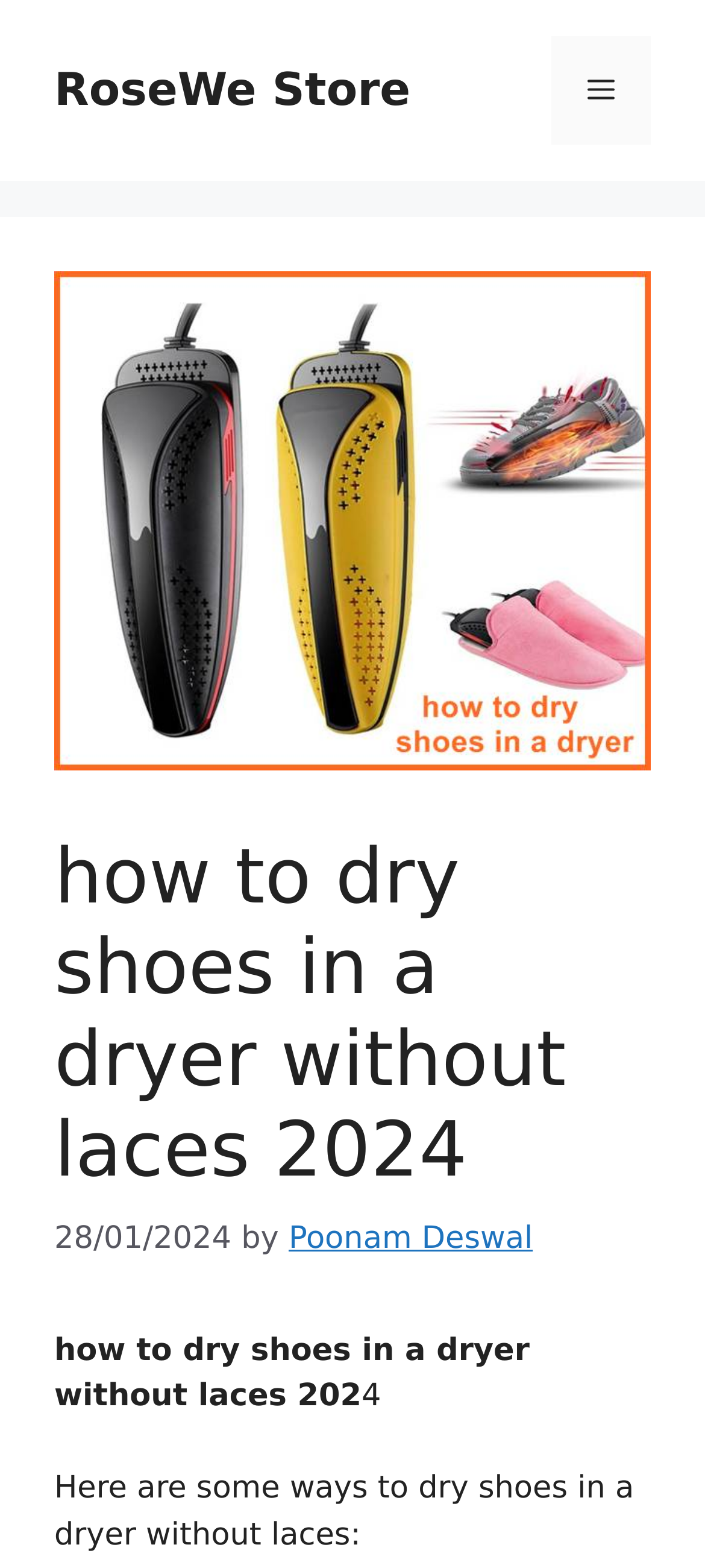Please find and generate the text of the main heading on the webpage.

how to dry shoes in a dryer without laces 2024